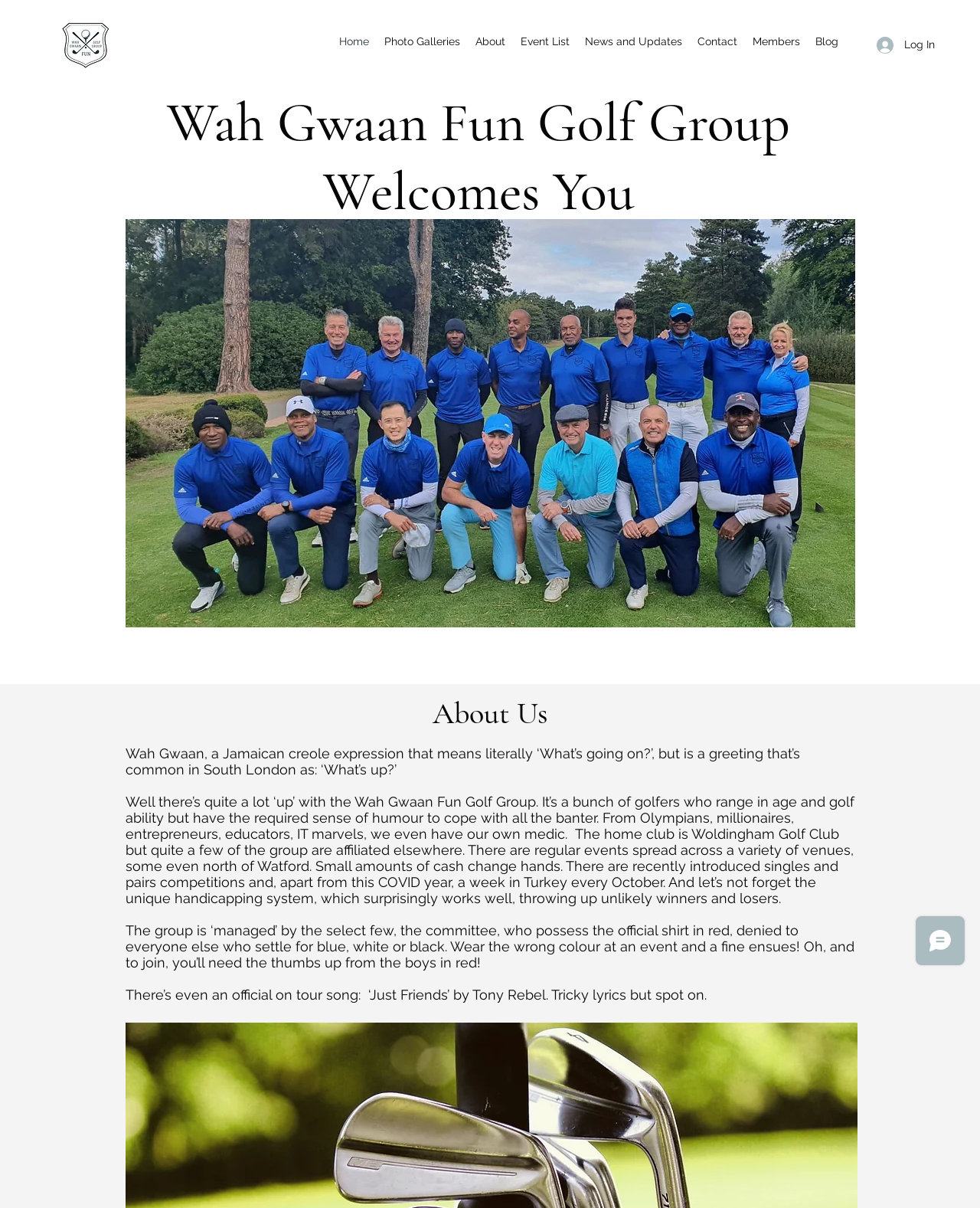From the given element description: "Members", find the bounding box for the UI element. Provide the coordinates as four float numbers between 0 and 1, in the order [left, top, right, bottom].

[0.76, 0.025, 0.824, 0.044]